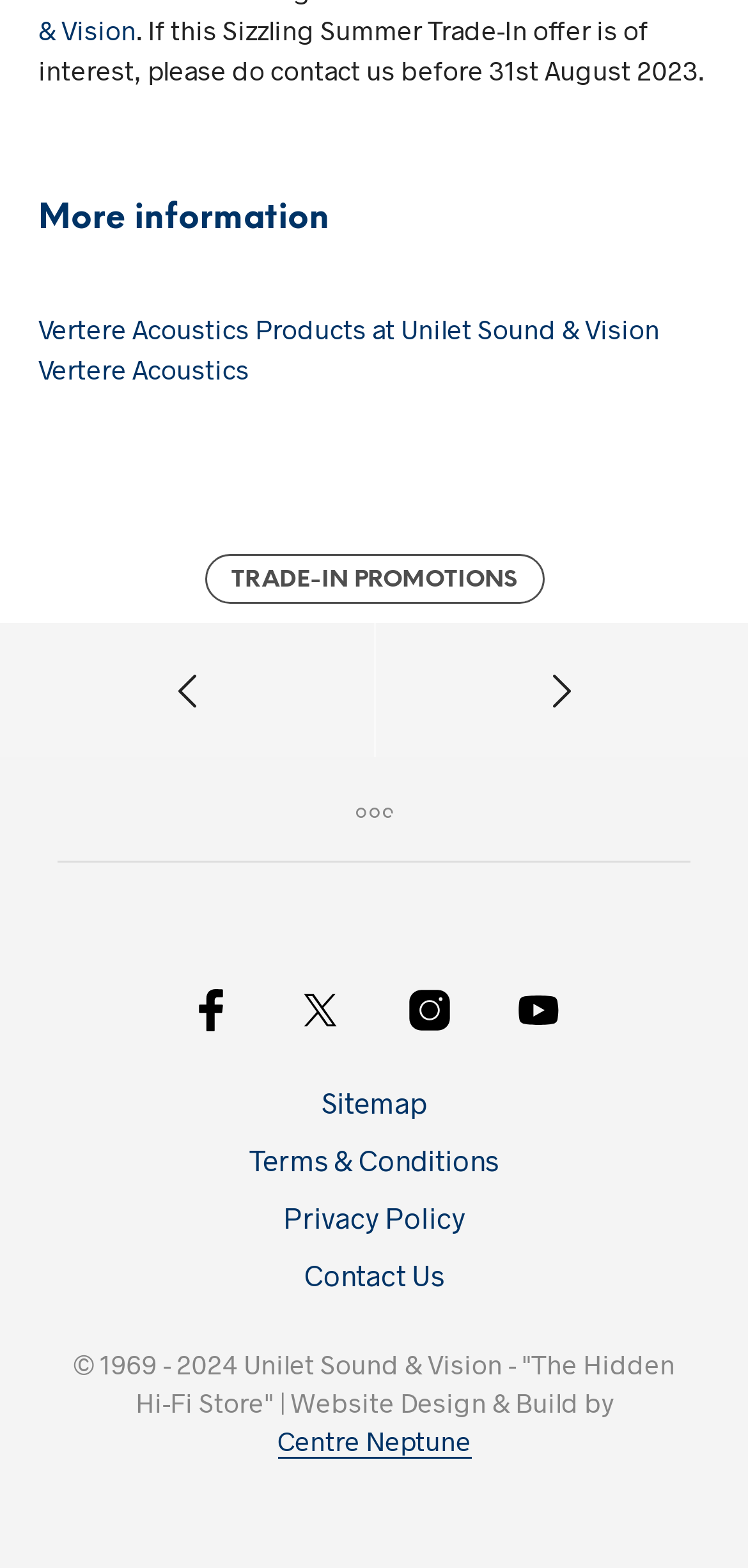Please respond to the question using a single word or phrase:
What is the purpose of the links in the footer?

To access terms and conditions, privacy policy, etc.